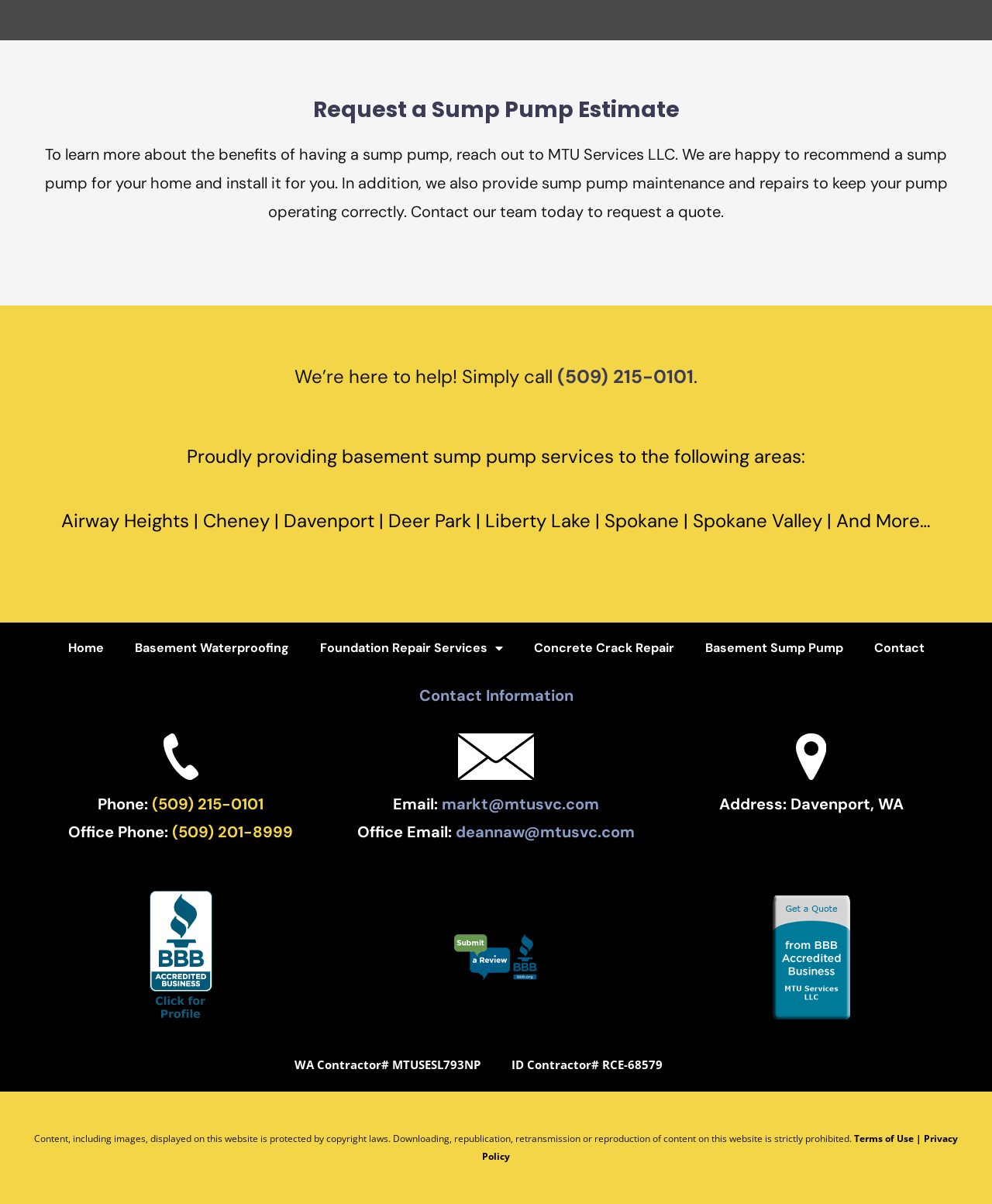Predict the bounding box coordinates for the UI element described as: "Terms of Use". The coordinates should be four float numbers between 0 and 1, presented as [left, top, right, bottom].

[0.861, 0.94, 0.921, 0.951]